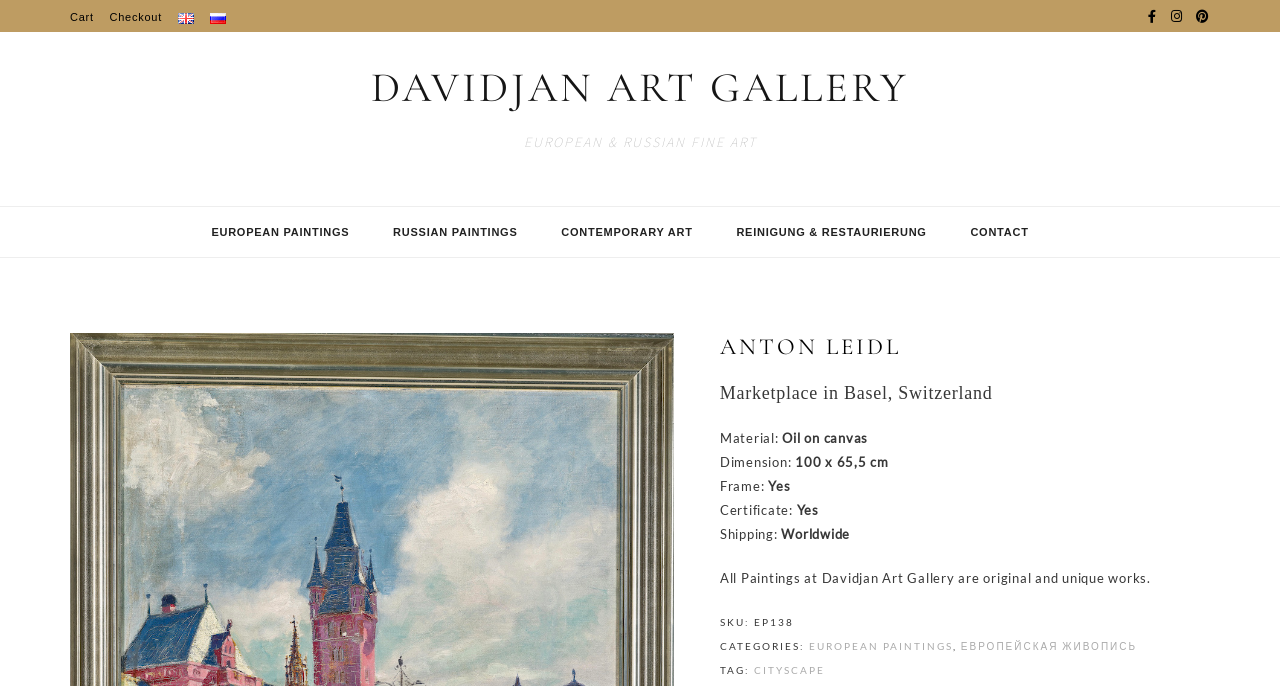Find the bounding box coordinates of the clickable element required to execute the following instruction: "View European Paintings". Provide the coordinates as four float numbers between 0 and 1, i.e., [left, top, right, bottom].

[0.165, 0.302, 0.273, 0.375]